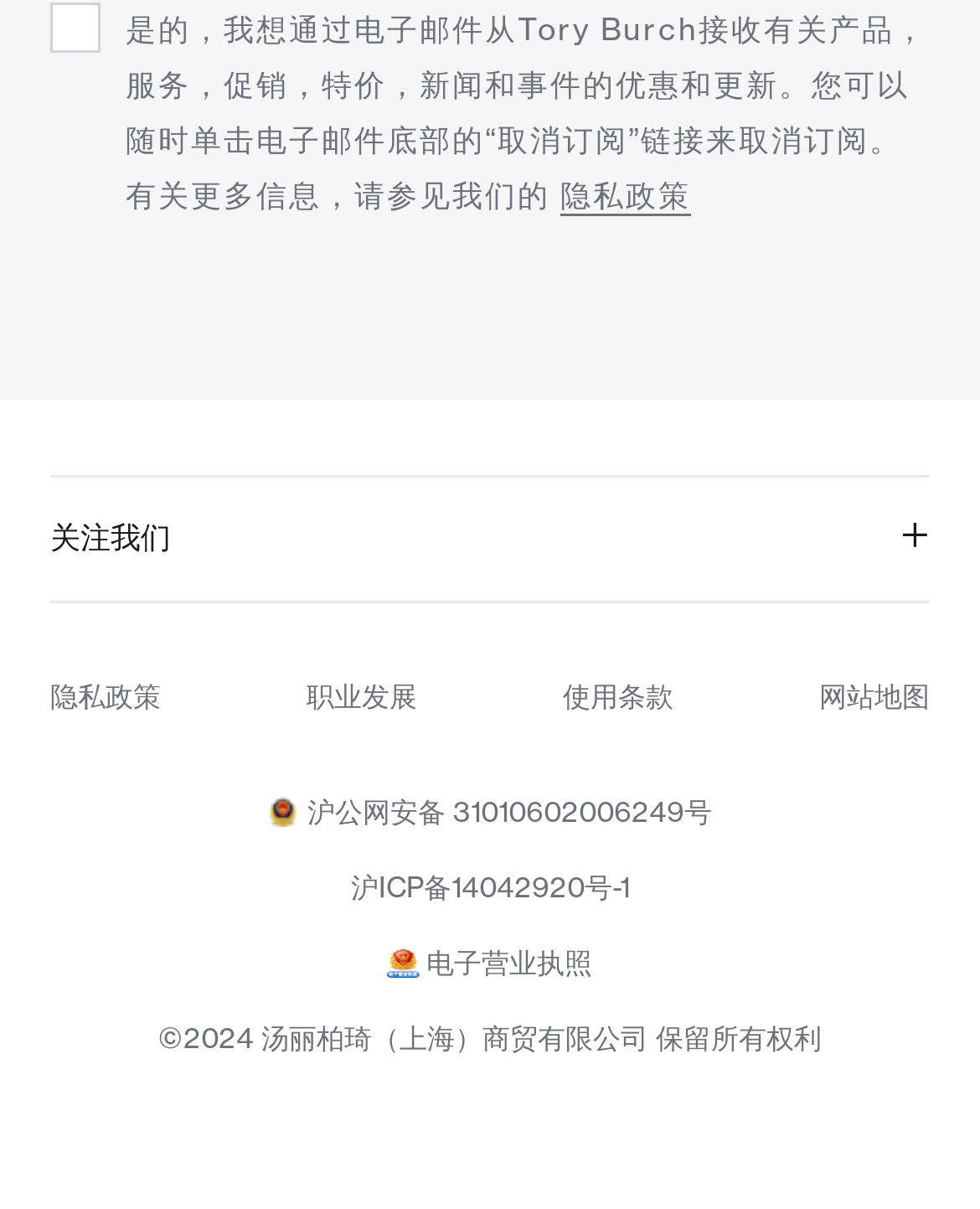Could you locate the bounding box coordinates for the section that should be clicked to accomplish this task: "View article about Krugman on debt".

None